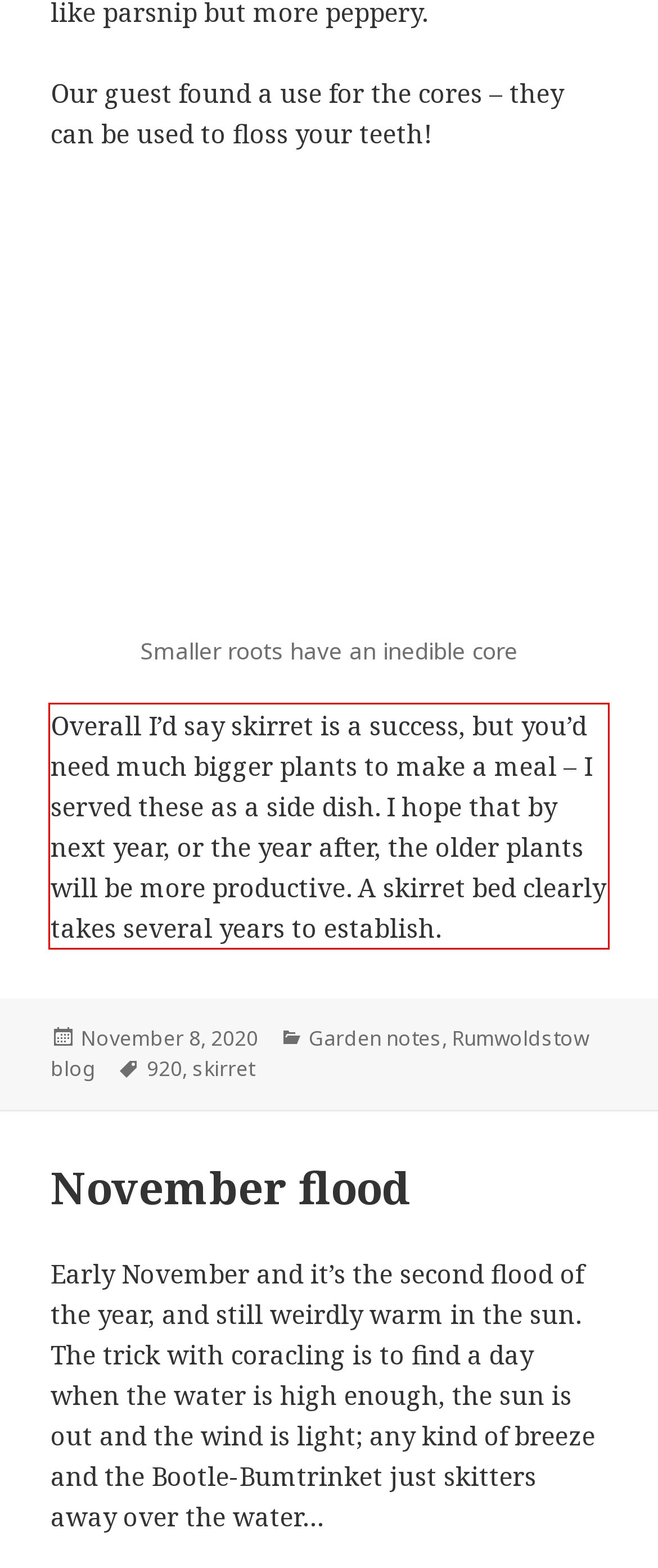Please perform OCR on the text content within the red bounding box that is highlighted in the provided webpage screenshot.

Overall I’d say skirret is a success, but you’d need much bigger plants to make a meal – I served these as a side dish. I hope that by next year, or the year after, the older plants will be more productive. A skirret bed clearly takes several years to establish.